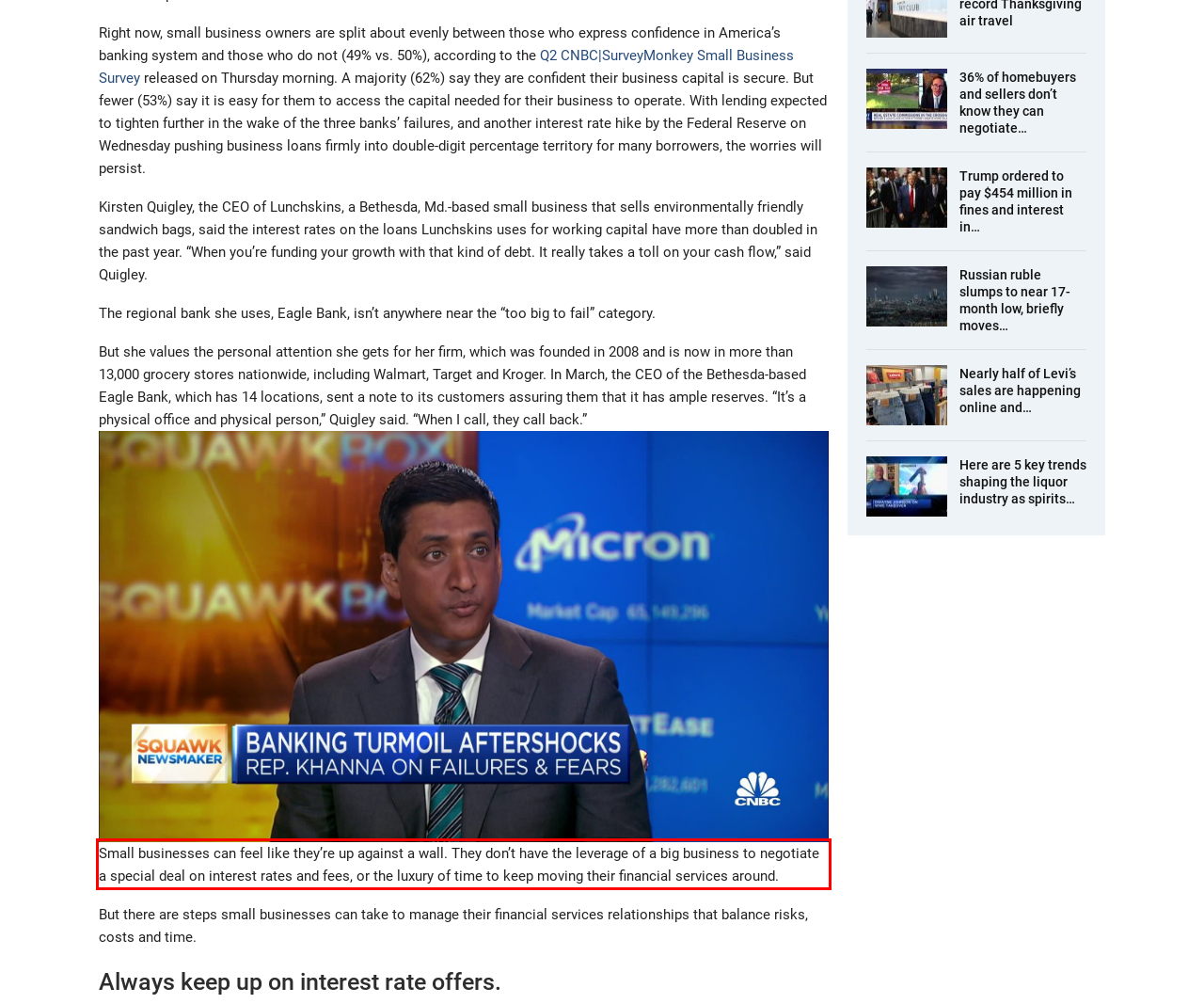From the provided screenshot, extract the text content that is enclosed within the red bounding box.

Small businesses can feel like they’re up against a wall. They don’t have the leverage of a big business to negotiate a special deal on interest rates and fees, or the luxury of time to keep moving their financial services around.